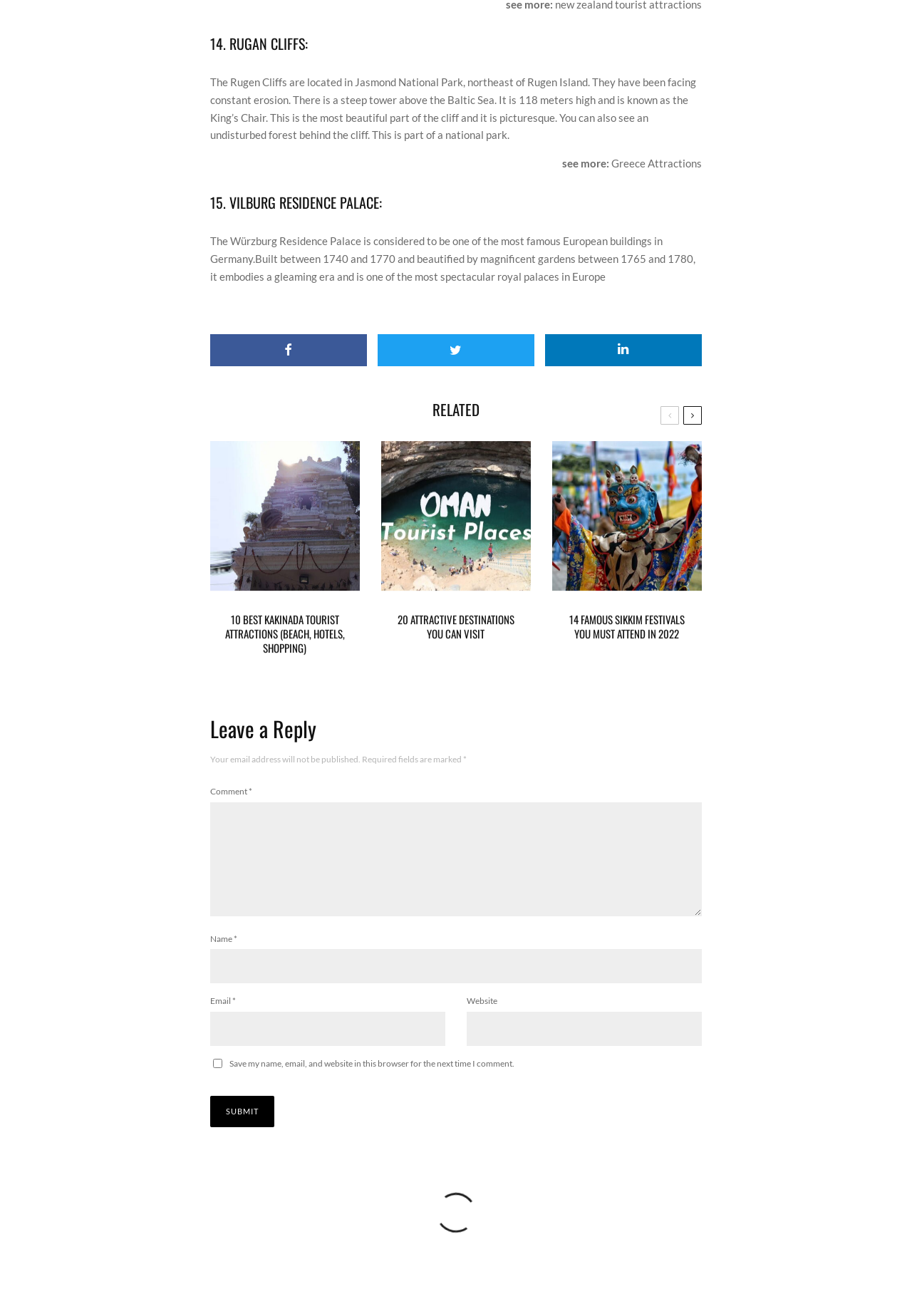Examine the screenshot and answer the question in as much detail as possible: How many tourist attractions are mentioned in the article?

The article mentions three tourist attractions: 10 Best Kakinada Tourist Attractions, 20 Attractive Destinations You Can Visit, and 14 Famous Sikkim Festivals You Must Attend In 2022.